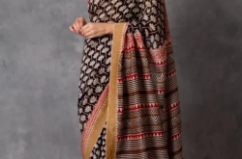What is the color scheme of the saree?
Please provide a single word or phrase as your answer based on the screenshot.

Dark and light hues